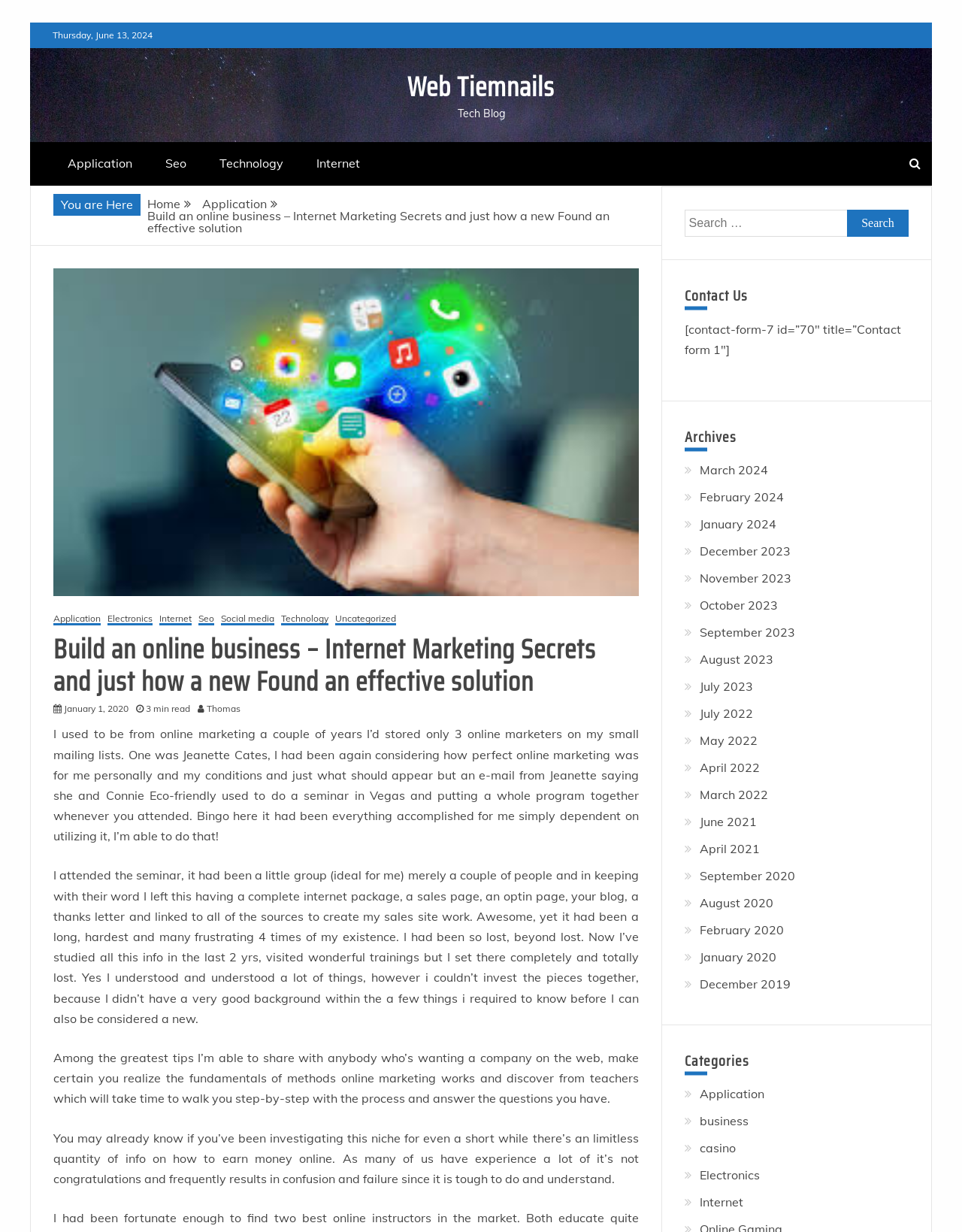How many links are in the 'Archives' section?
Give a thorough and detailed response to the question.

The 'Archives' section is located at the bottom right of the webpage, and it contains 22 links to different months and years.